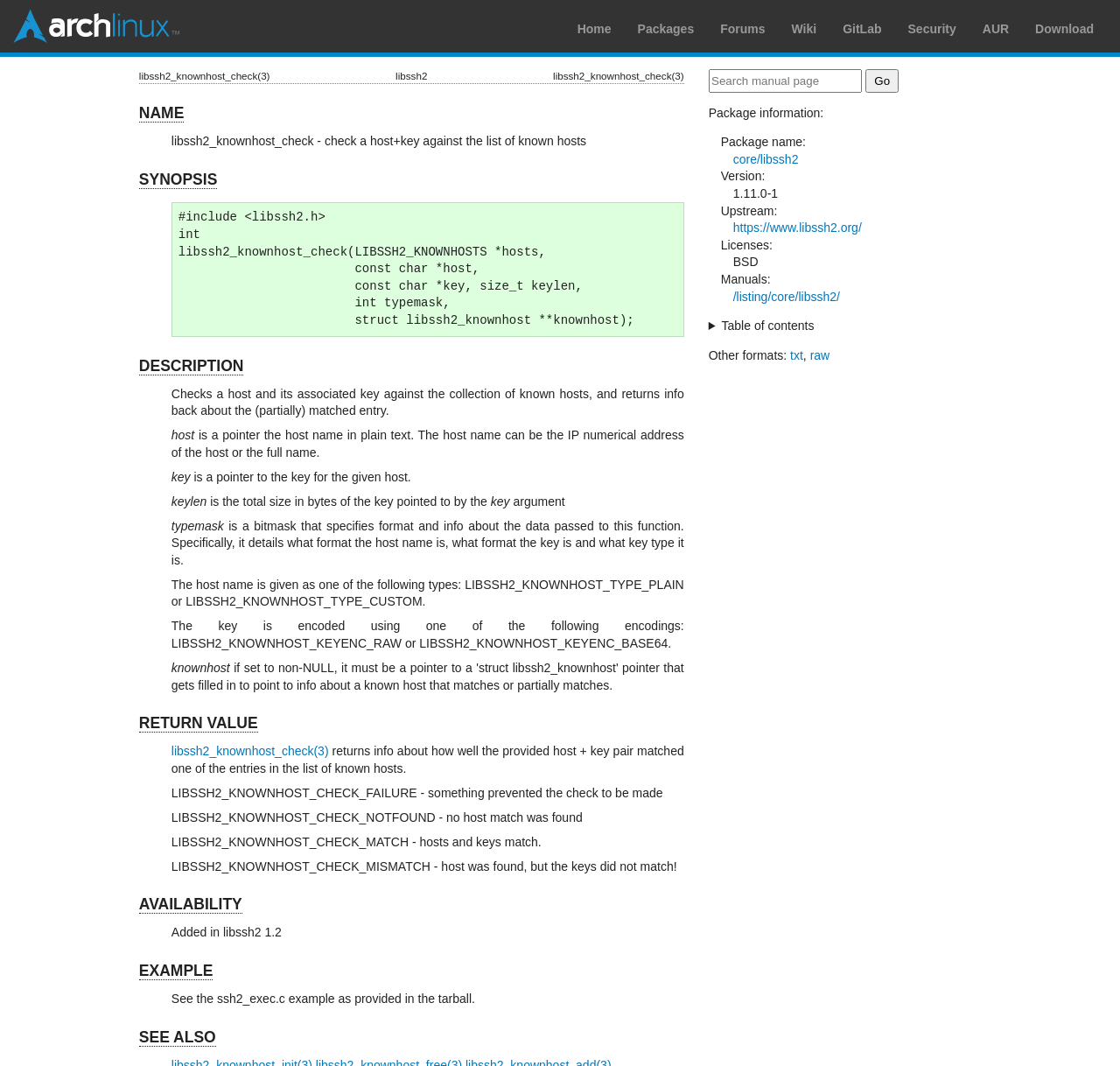What is the purpose of the libssh2_knownhost_check function?
Provide a detailed answer to the question using information from the image.

The purpose of the function is described in the 'DESCRIPTION' section, which states that it 'Checks a host and its associated key against the collection of known hosts, and returns info back about the (partially) matched entry'.